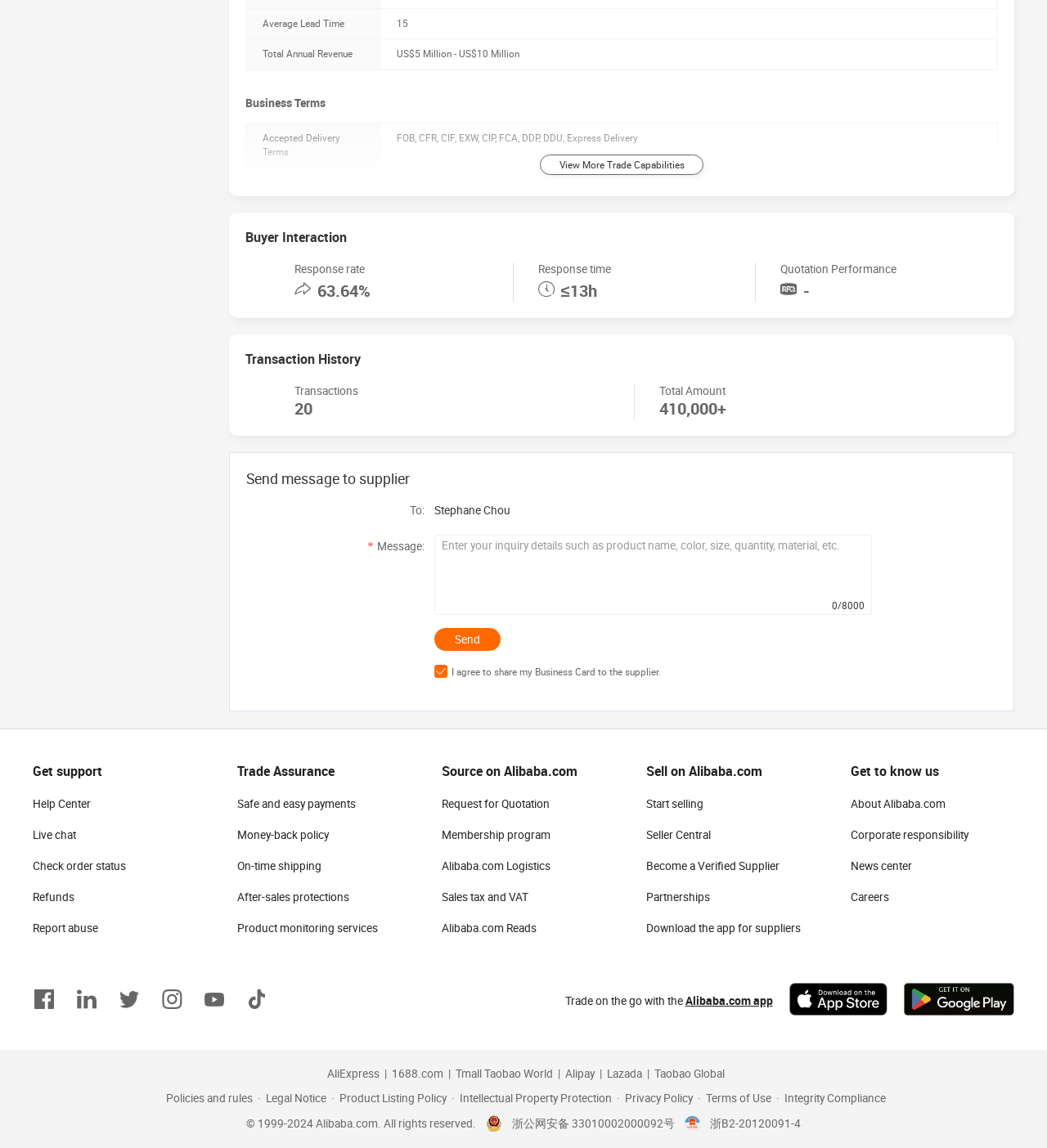Please find the bounding box coordinates of the element's region to be clicked to carry out this instruction: "Send message to supplier".

[0.235, 0.41, 0.391, 0.425]